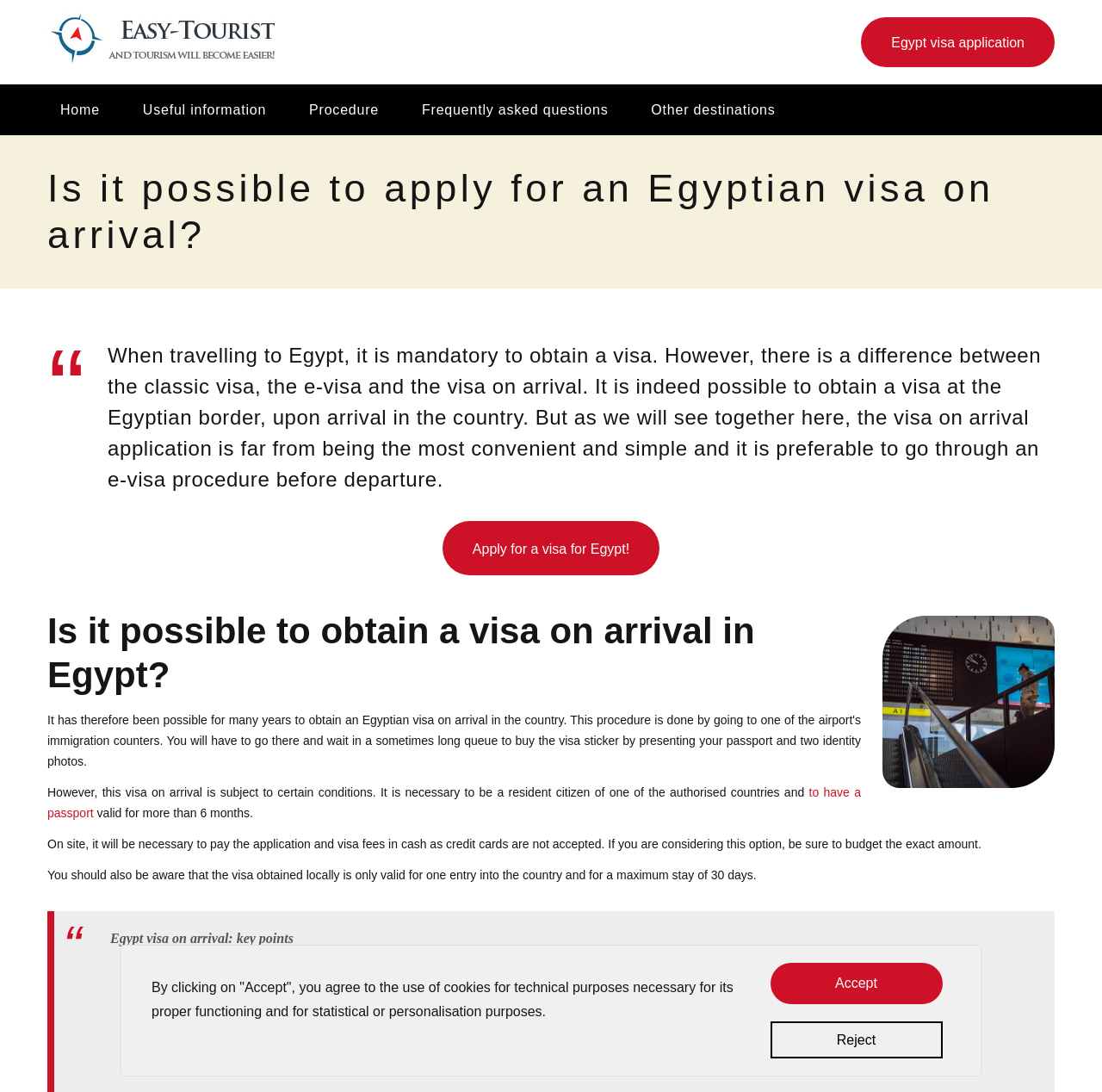Describe every aspect of the webpage in a detailed manner.

This webpage is about obtaining a tourist visa for Egypt on arrival. At the top, there is a notification about cookies, with an "Accept" and "Reject" button. Below this, there are several links to other pages, including "Home", "Useful information", "Procedure", "Frequently asked questions", and "Other destinations". 

The main content of the page starts with a heading that asks if it is possible to apply for an Egyptian visa on arrival. Below this, there is a brief article that explains the difference between a classic visa, an e-visa, and a visa on arrival. It also mentions that while it is possible to obtain a visa at the Egyptian border, it is not the most convenient option.

On the right side of the page, there is a call-to-action button that says "Apply for a visa for Egypt!". Below this, there is an image related to Egypt visa on arrival. 

The main content continues with a heading that asks if it is possible to obtain a visa on arrival in Egypt. The text explains that this type of visa is subject to certain conditions, such as being a resident citizen of an authorized country and having a passport valid for more than six months. It also mentions that the application and visa fees must be paid in cash, and that the visa is only valid for one entry into the country and for a maximum stay of 30 days.

At the bottom of the page, there is a section that summarizes the key points of obtaining a visa for Egypt on arrival, including the possibility of obtaining it at the airport, the same conditions as the visa before departure, and a recommendation to apply for the visa online for greater convenience.